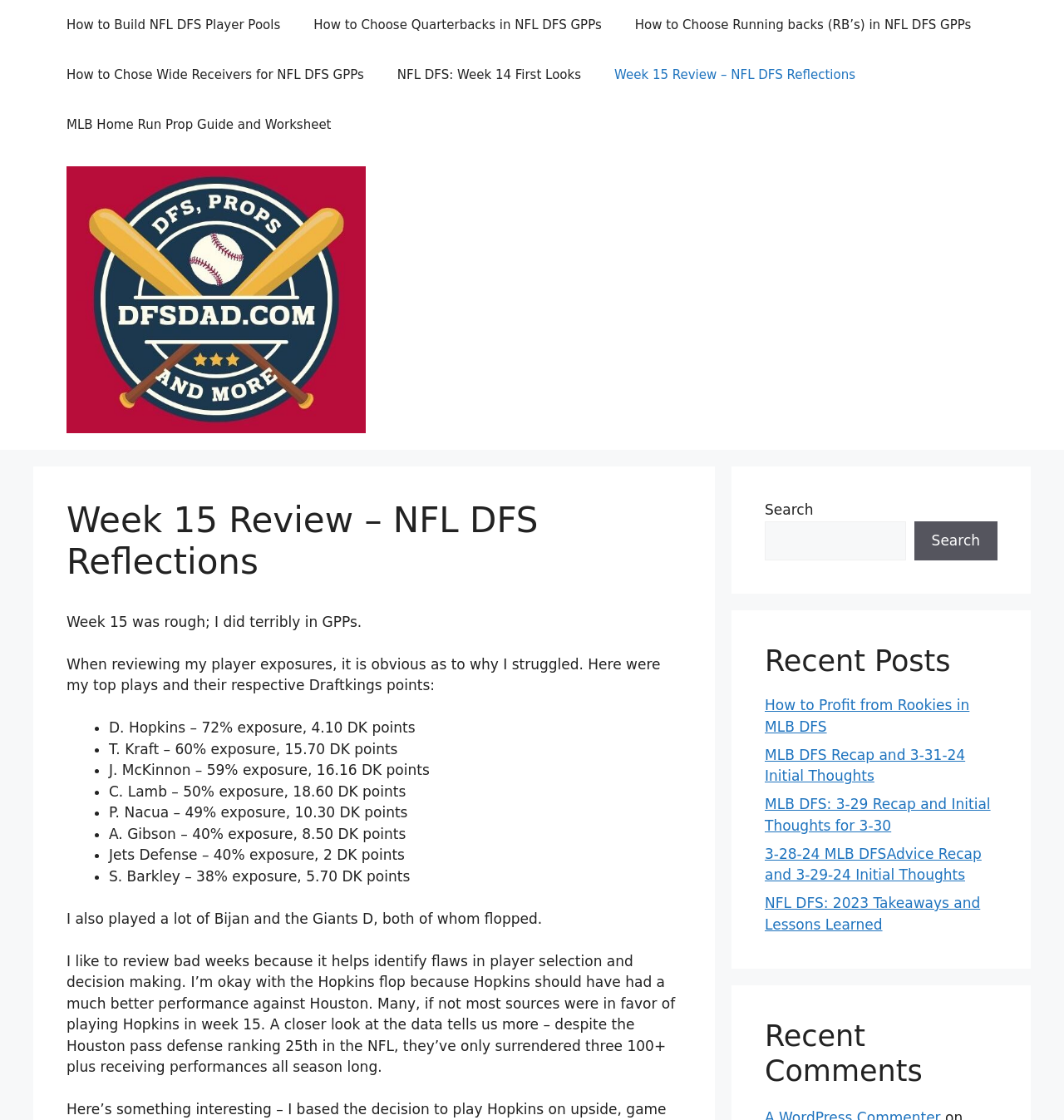Pinpoint the bounding box coordinates of the element that must be clicked to accomplish the following instruction: "Visit the 'Recent Posts' section". The coordinates should be in the format of four float numbers between 0 and 1, i.e., [left, top, right, bottom].

[0.719, 0.575, 0.938, 0.606]